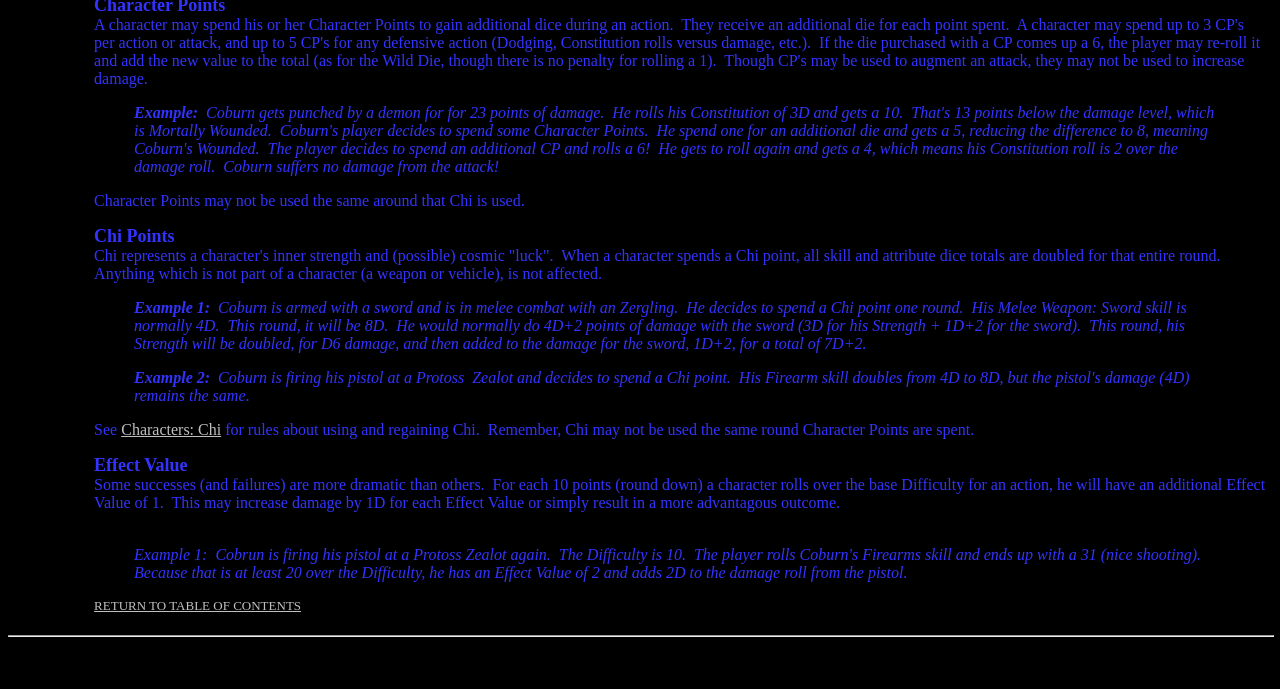What is the purpose of Effect Value?
Analyze the image and provide a thorough answer to the question.

The Effect Value is calculated based on the number of points a character rolls over the base Difficulty for an action, and it can increase damage by 1D for each Effect Value or result in a more advantageous outcome.